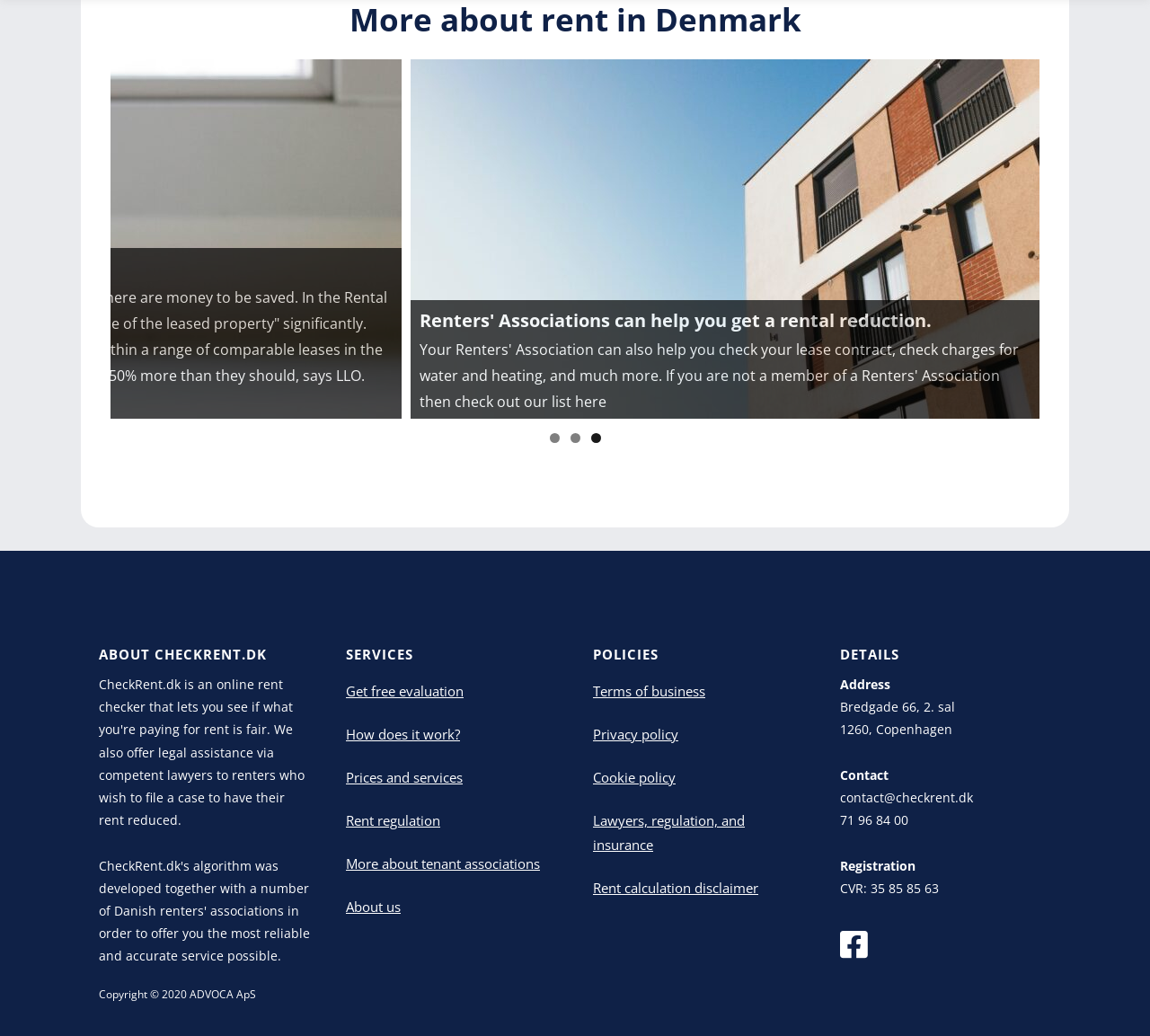Provide the bounding box coordinates for the area that should be clicked to complete the instruction: "Learn about the company".

[0.301, 0.858, 0.484, 0.894]